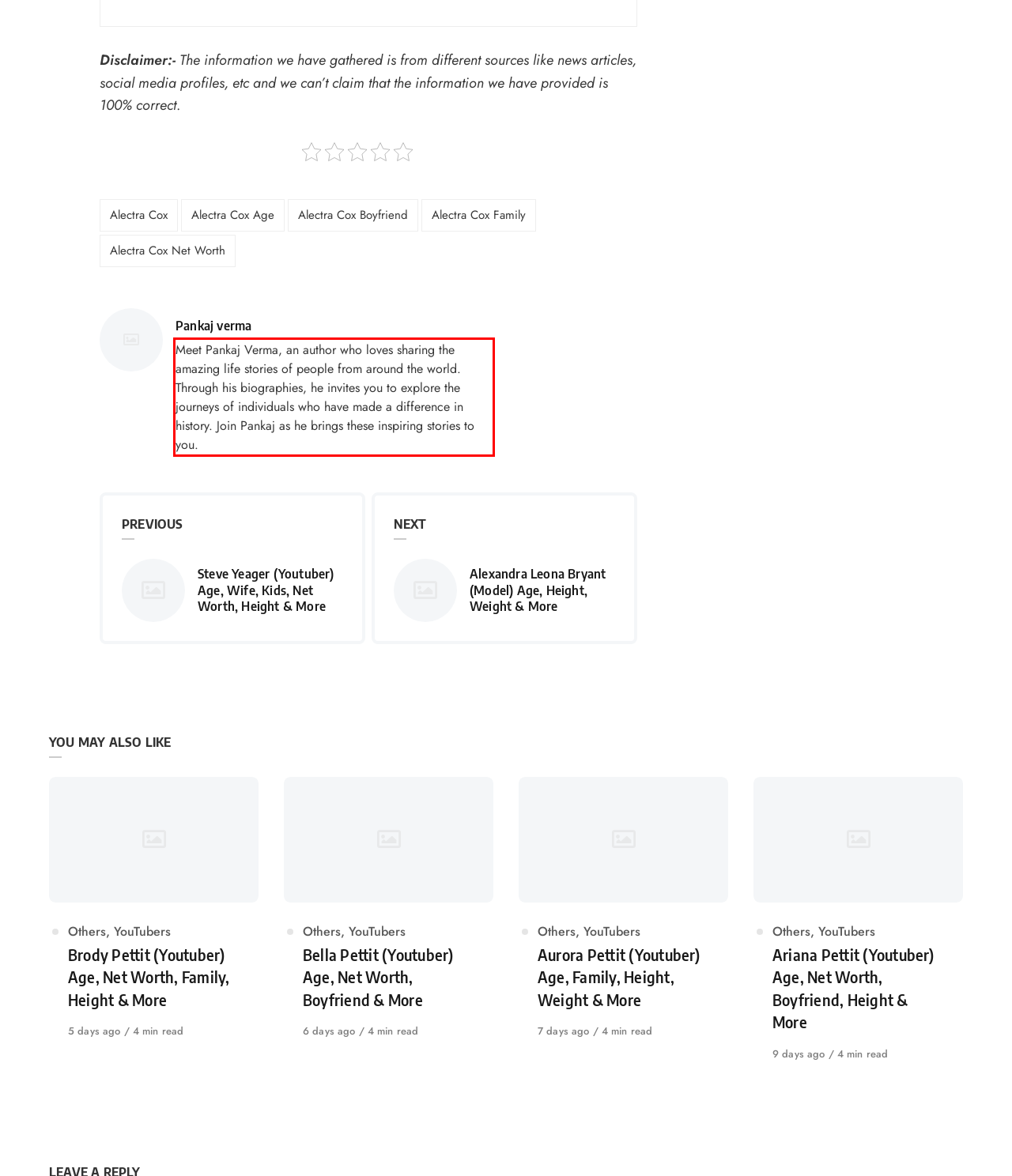View the screenshot of the webpage and identify the UI element surrounded by a red bounding box. Extract the text contained within this red bounding box.

Meet Pankaj Verma, an author who loves sharing the amazing life stories of people from around the world. Through his biographies, he invites you to explore the journeys of individuals who have made a difference in history. Join Pankaj as he brings these inspiring stories to you.